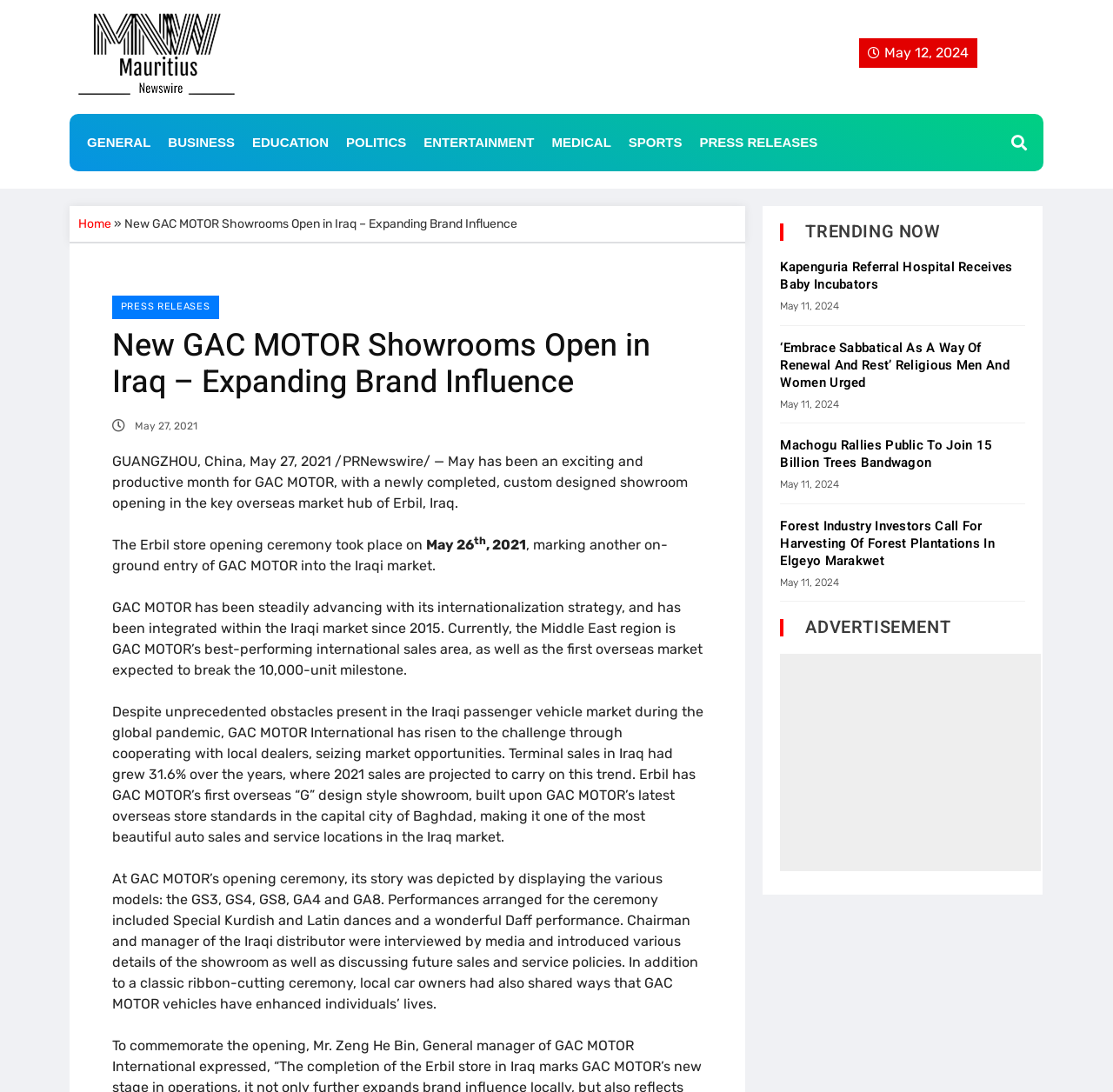Please identify the bounding box coordinates of the element's region that I should click in order to complete the following instruction: "Check TRENDING NOW section". The bounding box coordinates consist of four float numbers between 0 and 1, i.e., [left, top, right, bottom].

[0.724, 0.205, 0.921, 0.221]